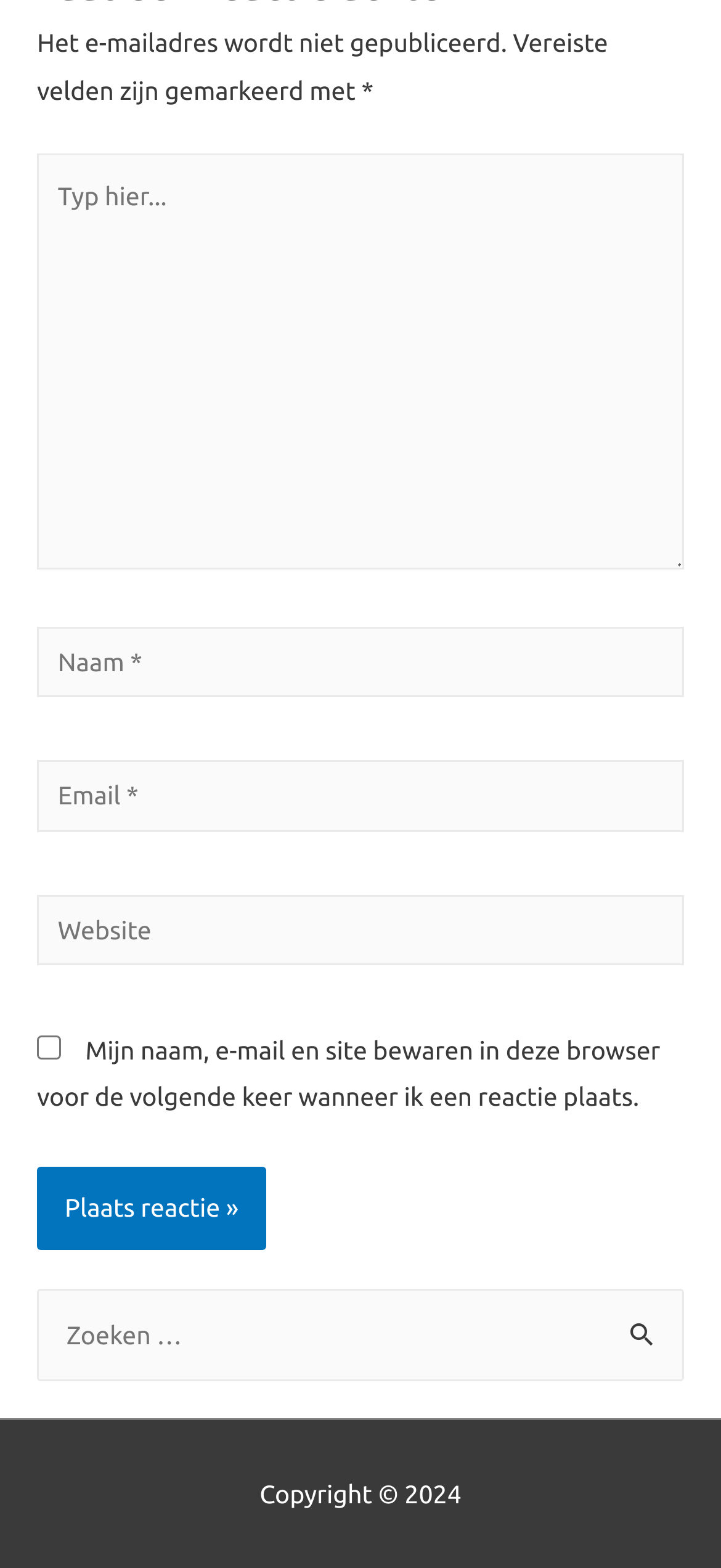Provide a one-word or one-phrase answer to the question:
What is the button 'Plaats reactie »' used for?

Post comment